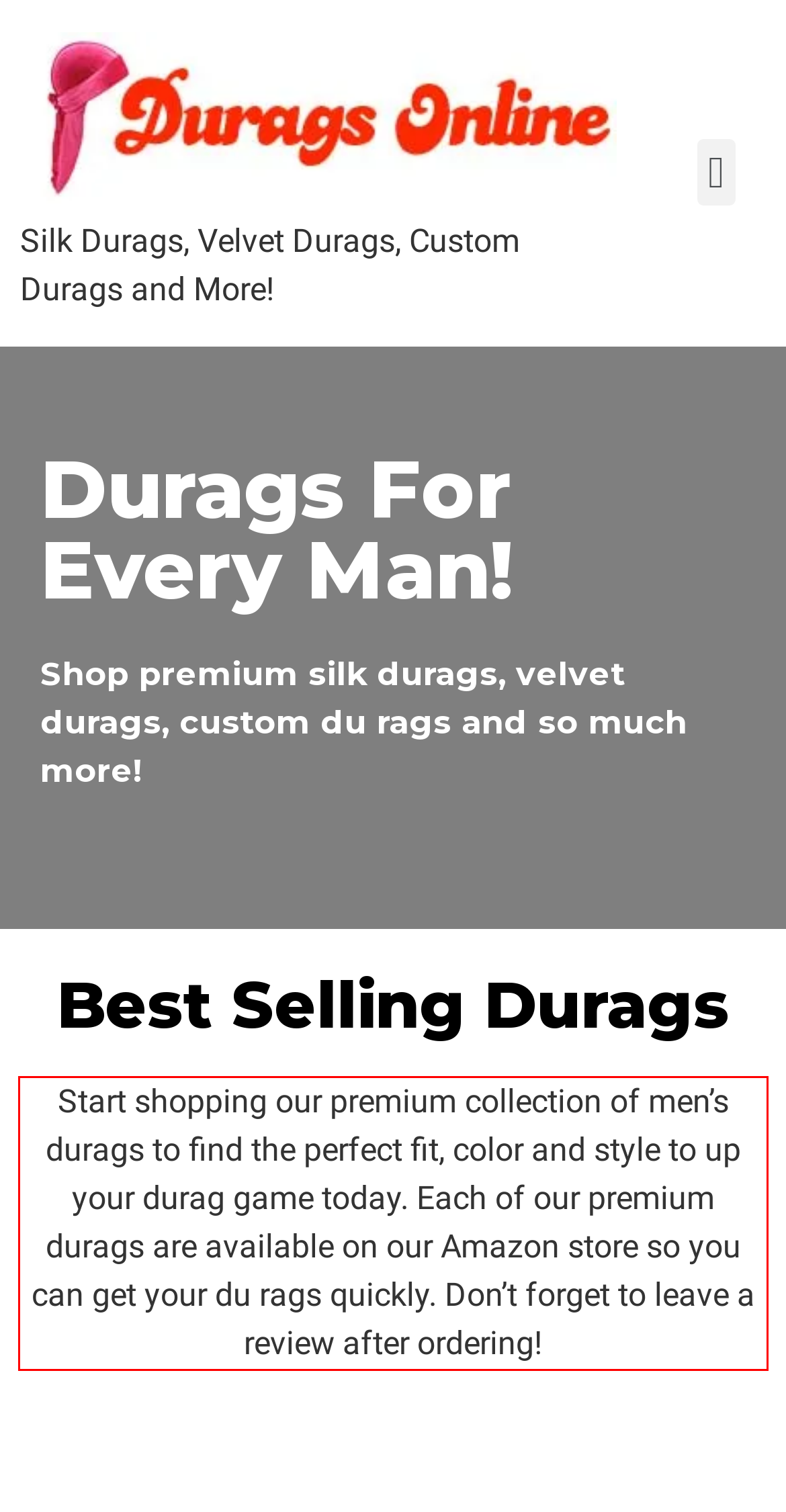Using the provided webpage screenshot, identify and read the text within the red rectangle bounding box.

Start shopping our premium collection of men’s durags to find the perfect fit, color and style to up your durag game today. Each of our premium durags are available on our Amazon store so you can get your du rags quickly. Don’t forget to leave a review after ordering!